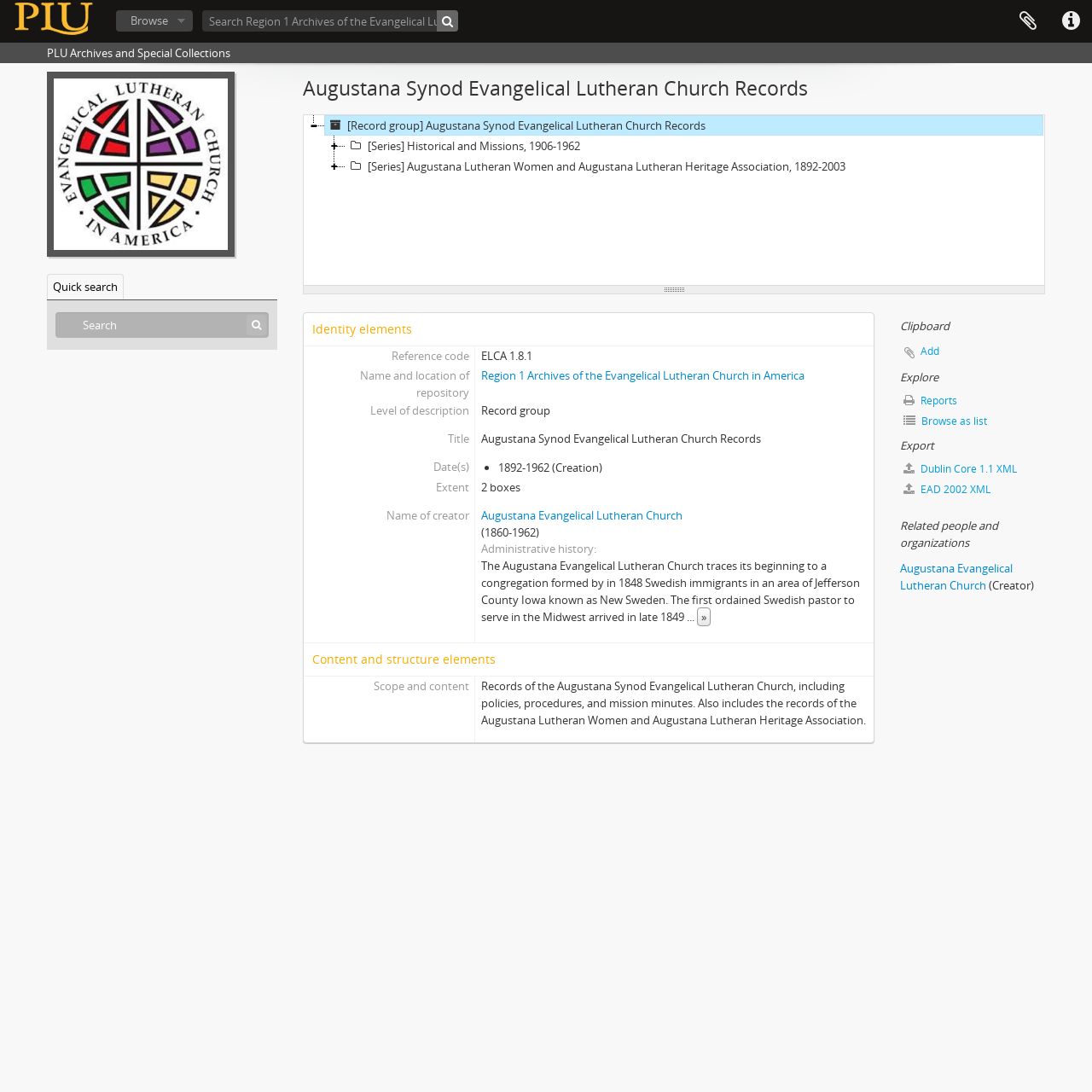What is the name of the archives?
Look at the image and construct a detailed response to the question.

I found the answer by looking at the top-left corner of the webpage, where it says 'PLU Archives and Special Collections' in a static text element.